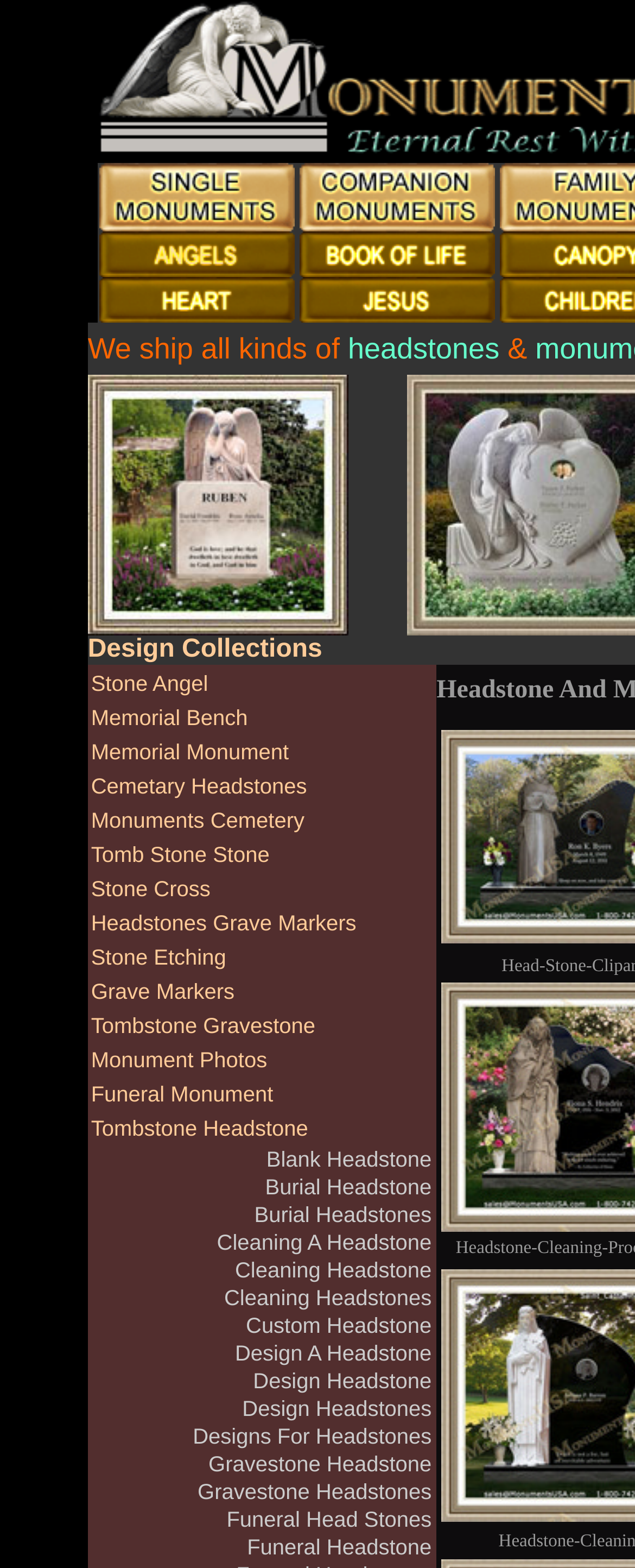Kindly determine the bounding box coordinates for the area that needs to be clicked to execute this instruction: "Browse the 'Stone Angel' monument".

[0.143, 0.428, 0.328, 0.444]